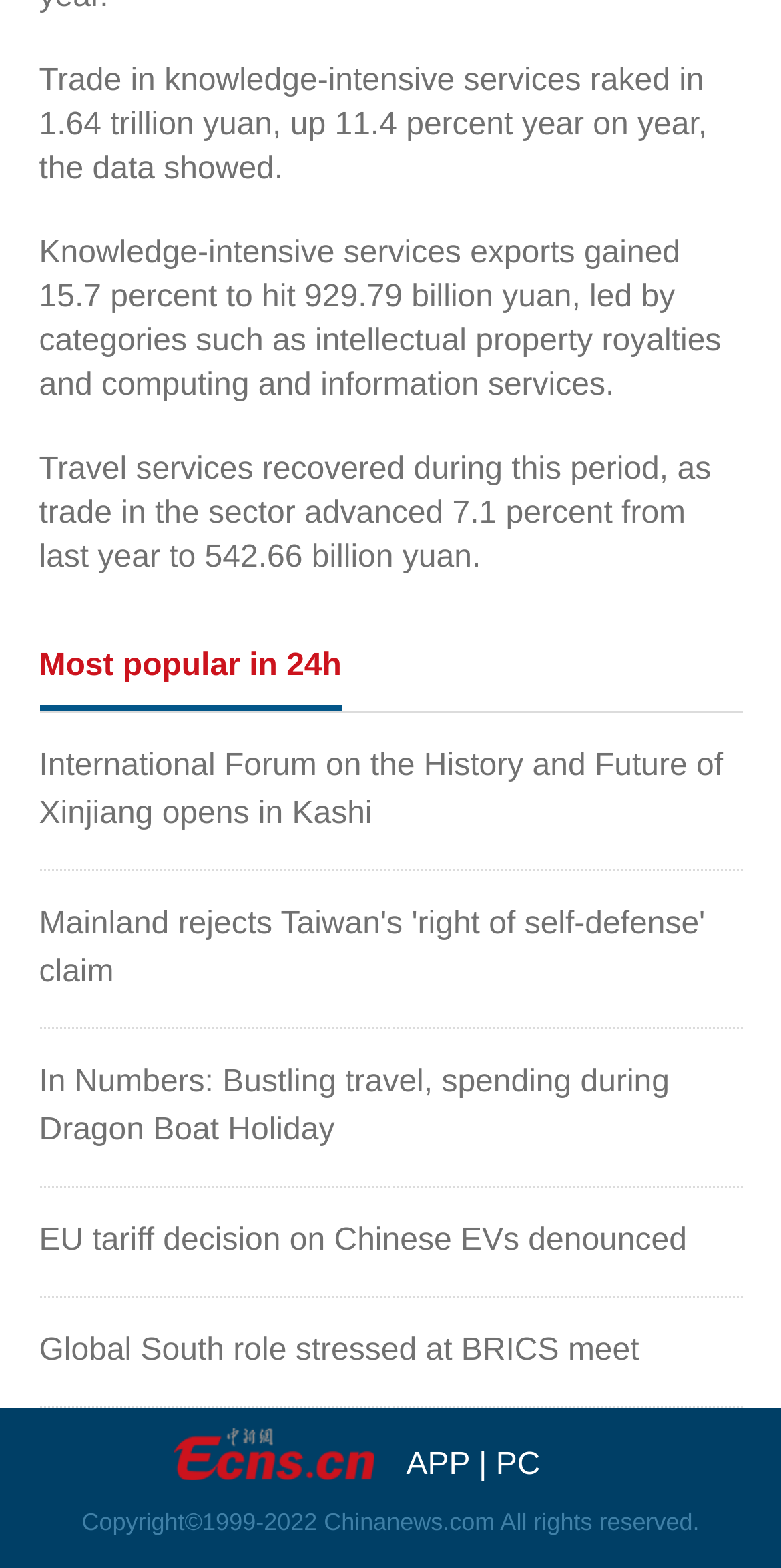Answer the following query concisely with a single word or phrase:
What is the growth rate of knowledge-intensive services exports?

15.7 percent